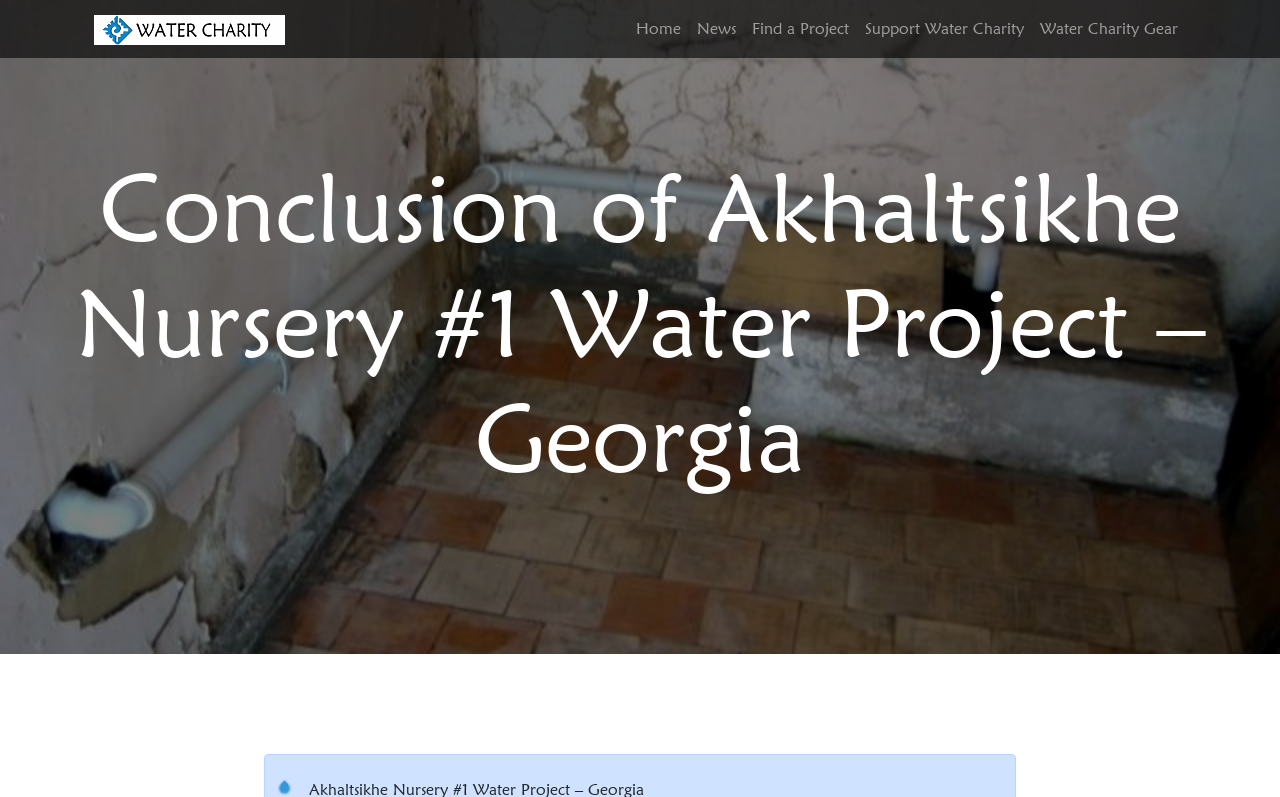Generate the title text from the webpage.

Conclusion of Akhaltsikhe Nursery #1 Water Project – Georgia